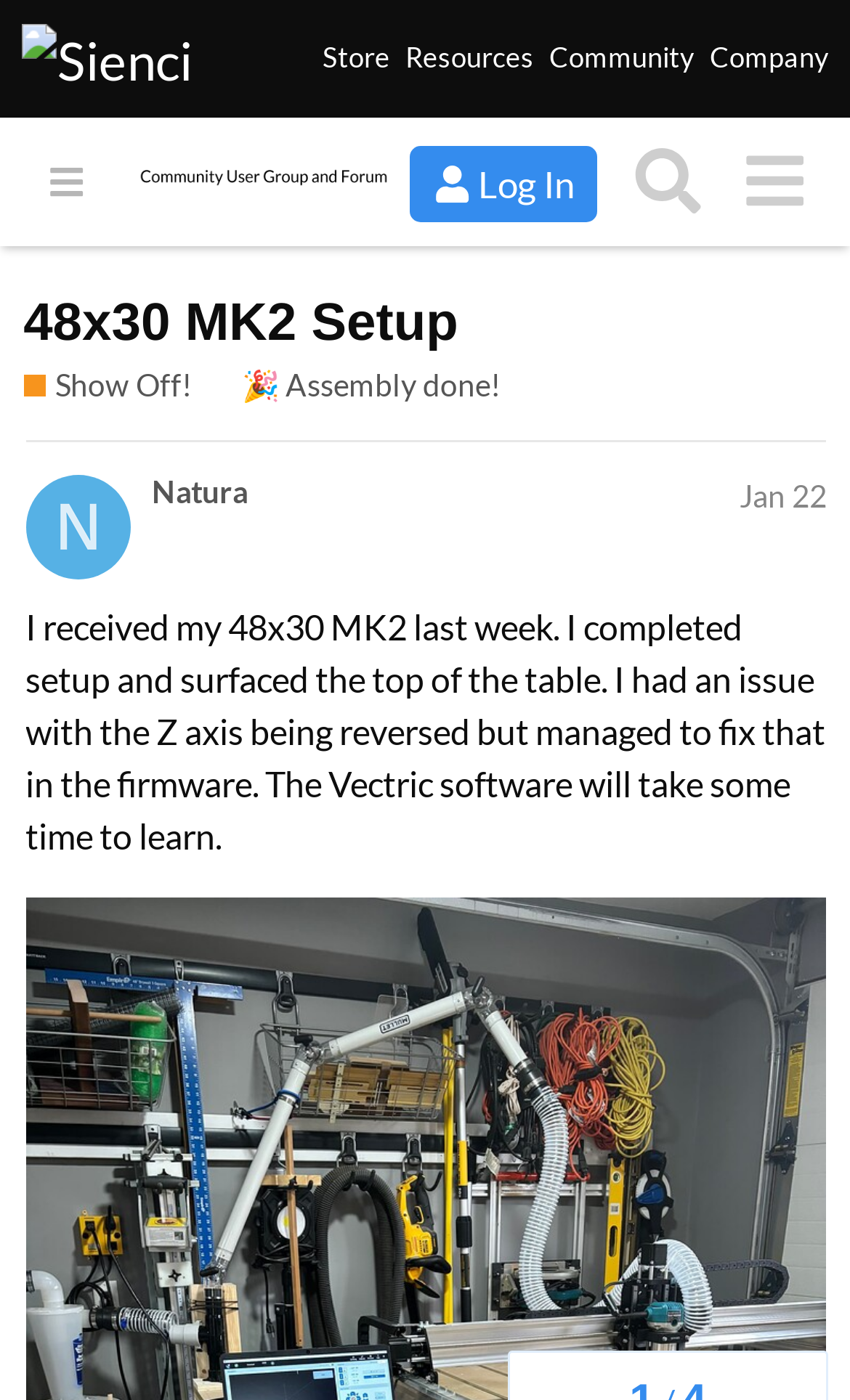Determine the main heading of the webpage and generate its text.

48x30 MK2 Setup